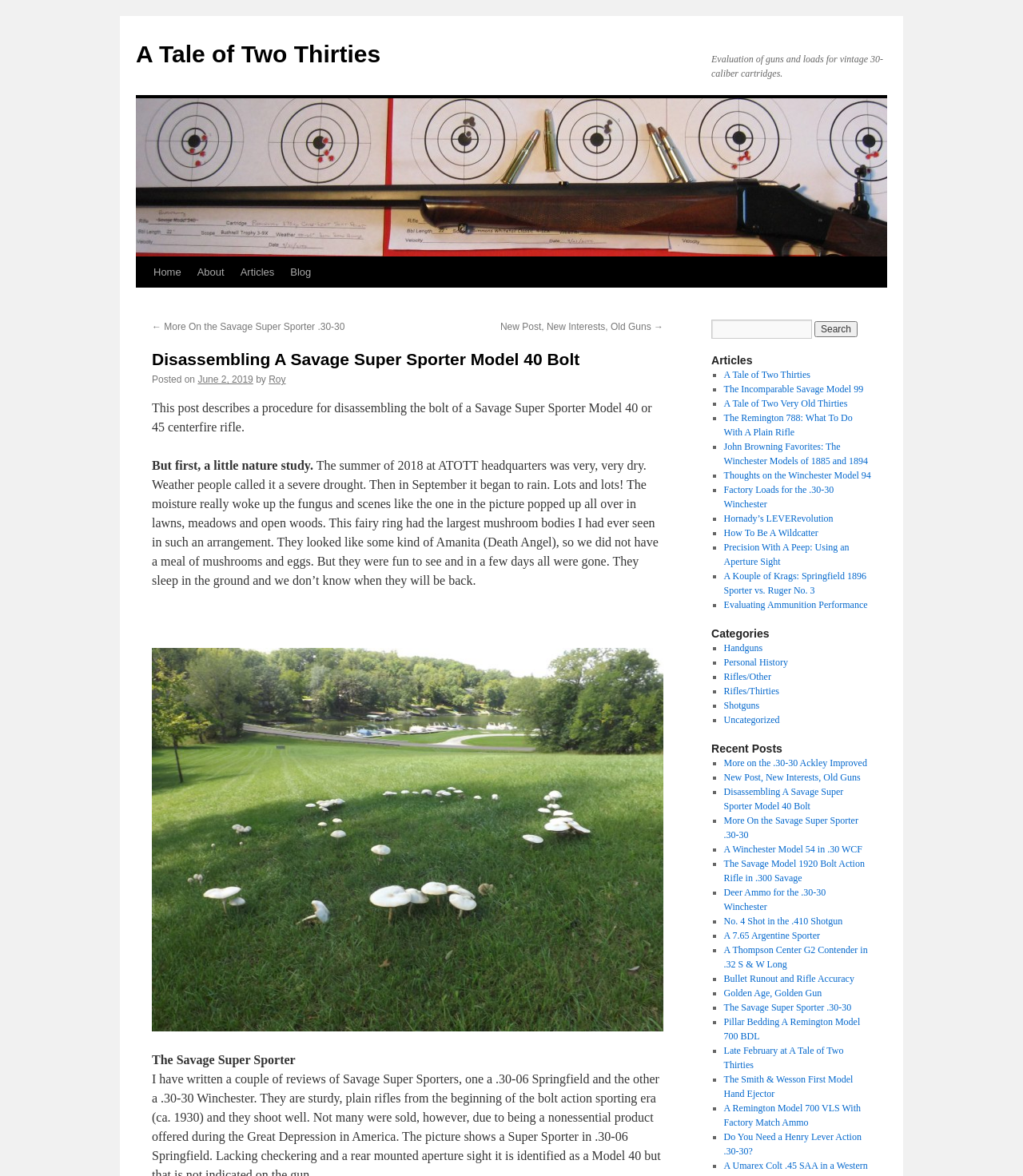Locate and extract the text of the main heading on the webpage.

Disassembling A Savage Super Sporter Model 40 Bolt